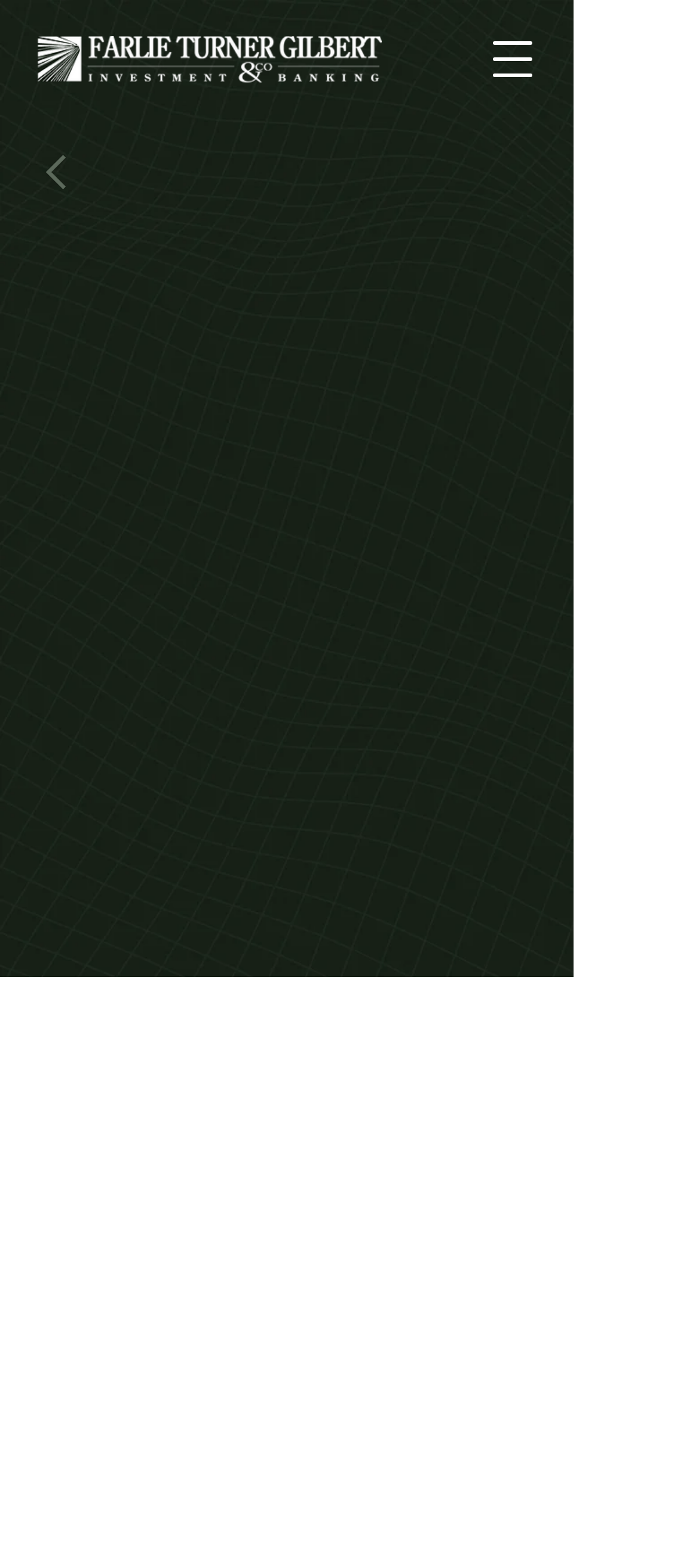How many field locations does EFS operate?
Your answer should be a single word or phrase derived from the screenshot.

9